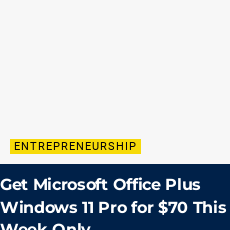Create a detailed narrative for the image.

The image features a promotional graphic highlighting an exclusive offer: "Get Microsoft Office Plus Windows 11 Pro for $70 This Week Only." Positioned above the offer, a bold header labeled "ENTREPRENEURSHIP" draws attention to the context in which this deal is presented. The clean design and contrasting colors suggest a focus on appealing to business professionals and entrepreneurs, underscoring the value of the software package for enhancing productivity and streamlining operations within the entrepreneurial space.